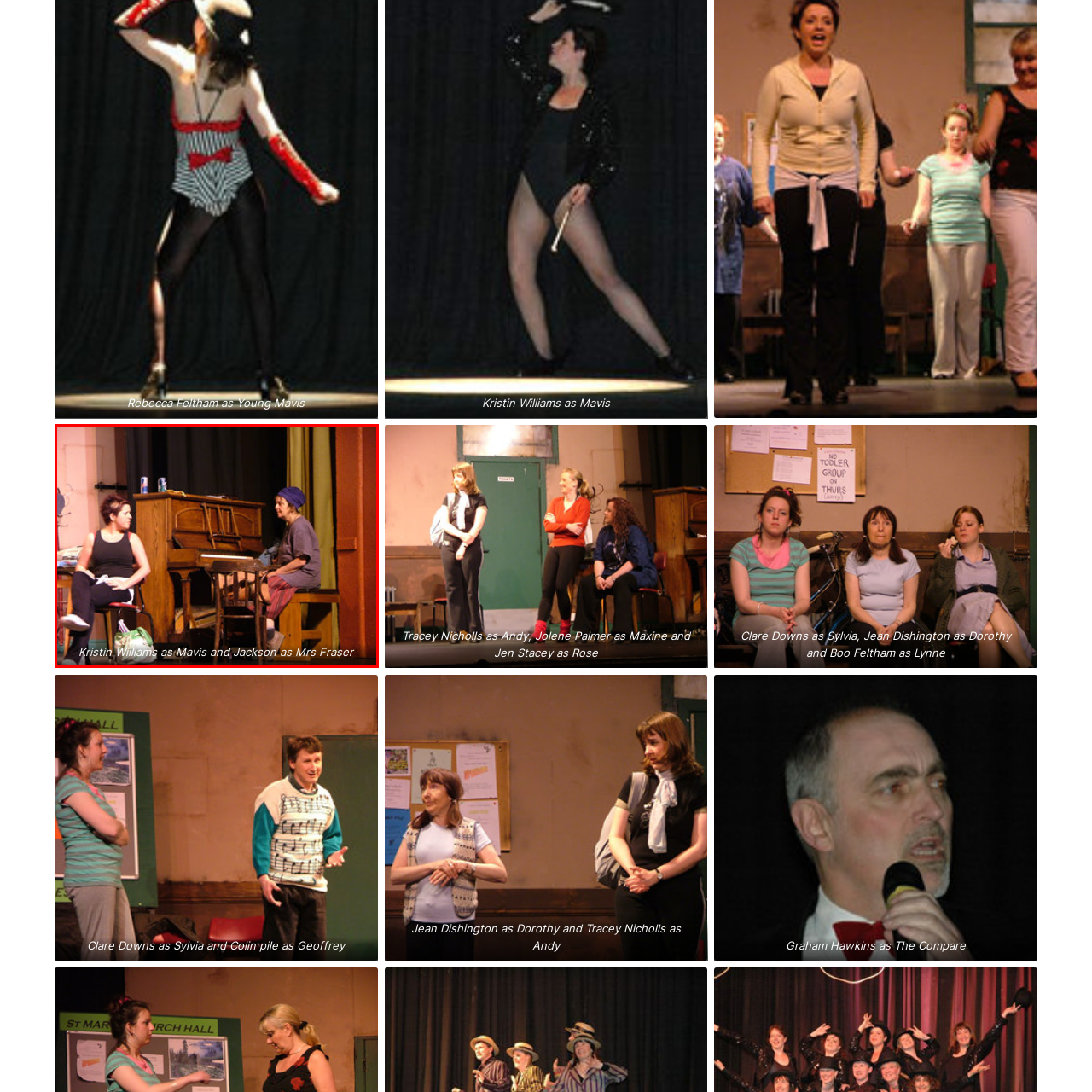Inspect the image within the red box and provide a detailed and thorough answer to the following question: What is the object near which the characters are positioned?

According to the caption, the characters, Mavis and Mrs. Fraser, are positioned near a wooden piano, which is set against a rich, colorful stage backdrop.